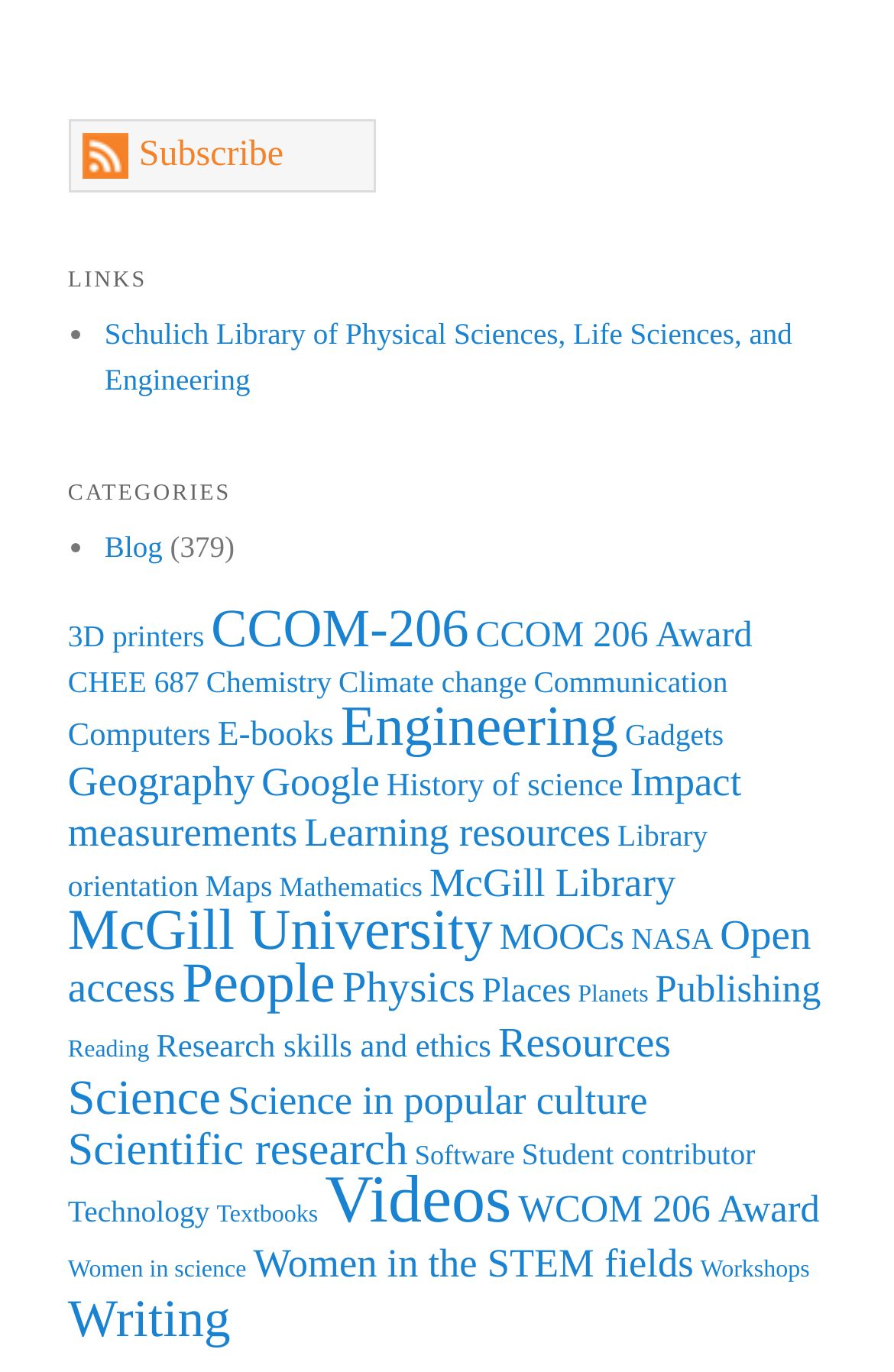What is the topic of the link 'Climate change (7 items)'?
Using the visual information, answer the question in a single word or phrase.

Climate change